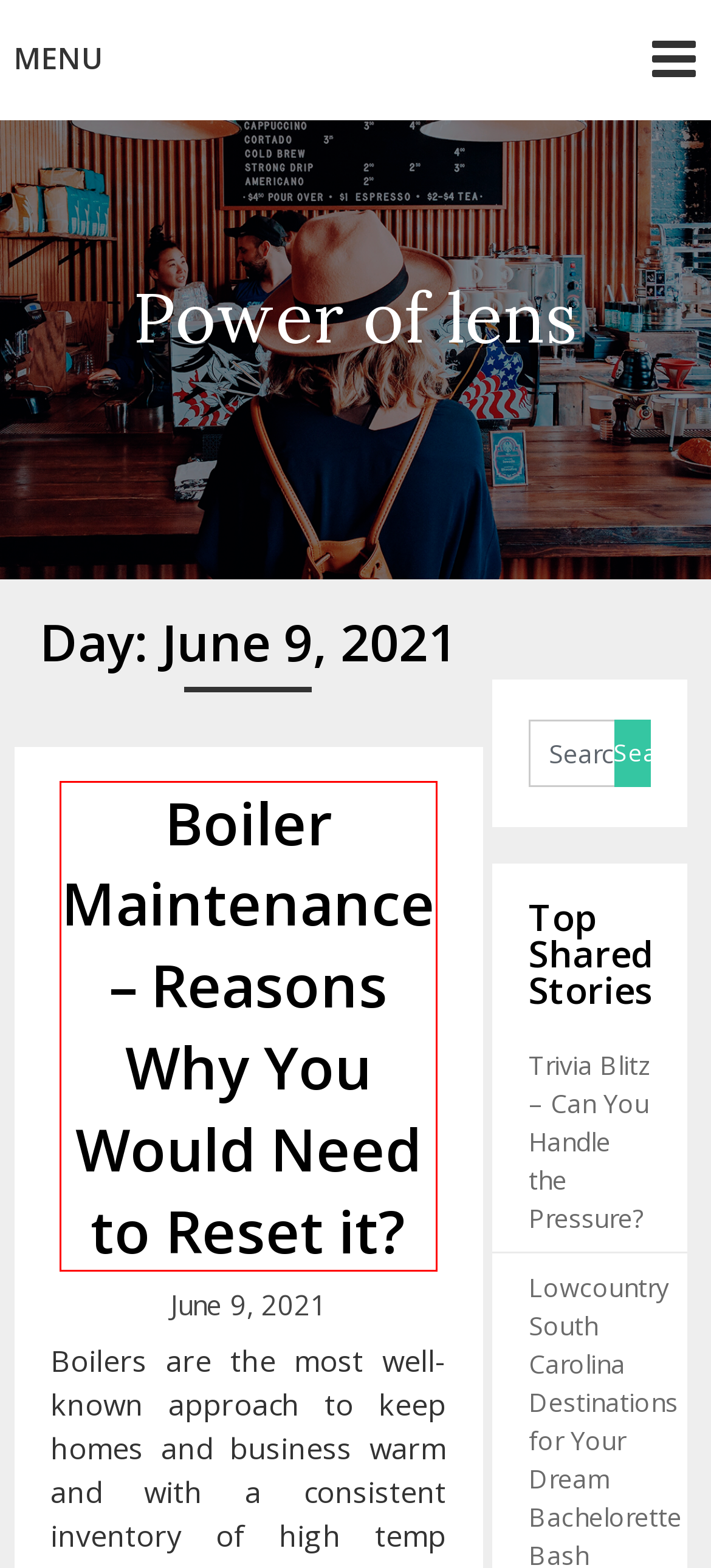Observe the provided screenshot of a webpage with a red bounding box around a specific UI element. Choose the webpage description that best fits the new webpage after you click on the highlighted element. These are your options:
A. February 2022 – Power of lens
B. Trivia Blitz – Can You Handle the Pressure? – Power of lens
C. Cryptocurrency – Power of lens
D. Boiler Maintenance – Reasons Why You Would Need to Reset it? – Power of lens
E. June 2022 – Power of lens
F. June 5, 2021 – Power of lens
G. June 28, 2021 – Power of lens
H. Automobile – Power of lens

D